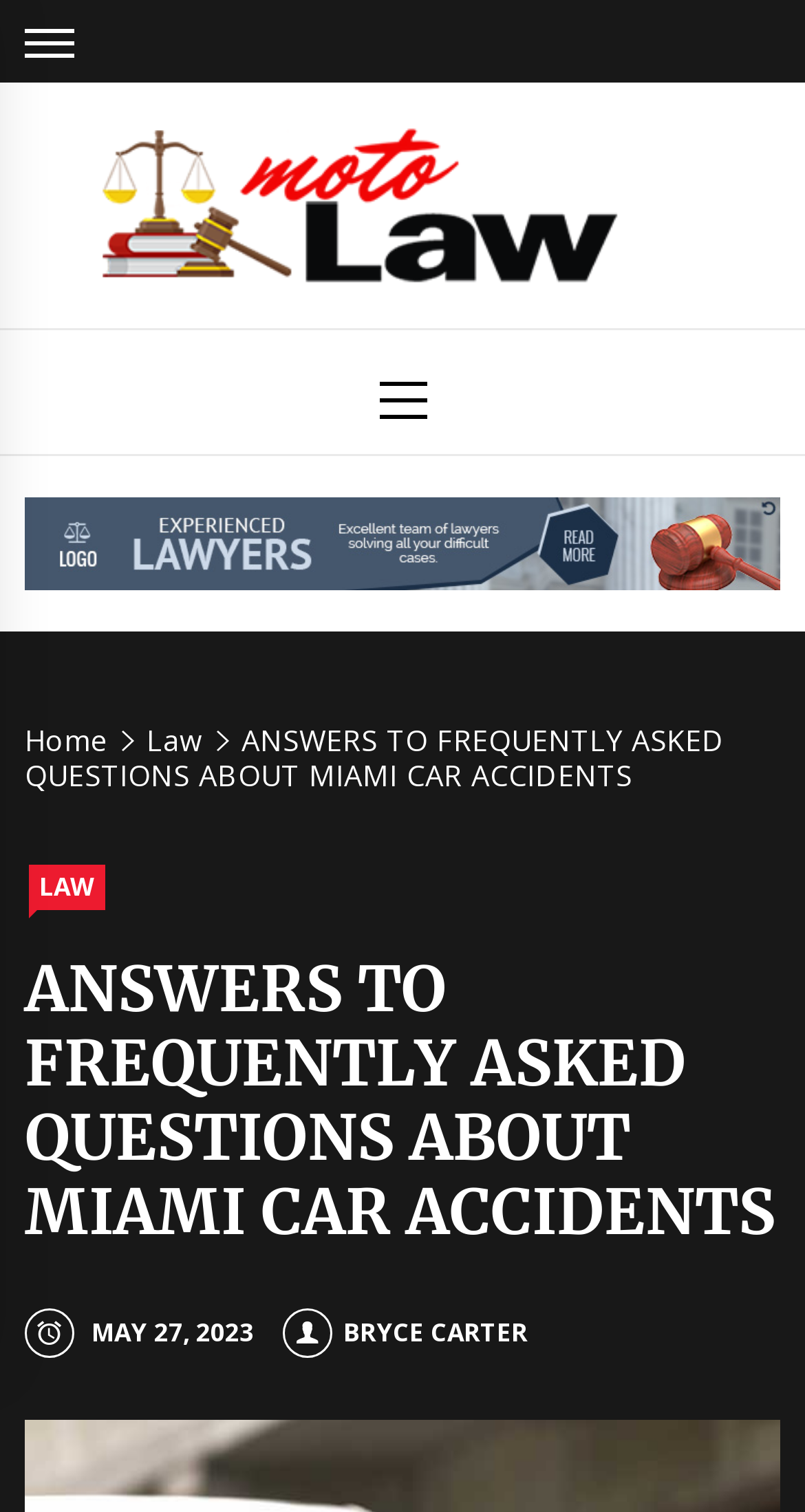Locate the bounding box coordinates of the UI element described by: "Law". Provide the coordinates as four float numbers between 0 and 1, formatted as [left, top, right, bottom].

[0.036, 0.572, 0.131, 0.602]